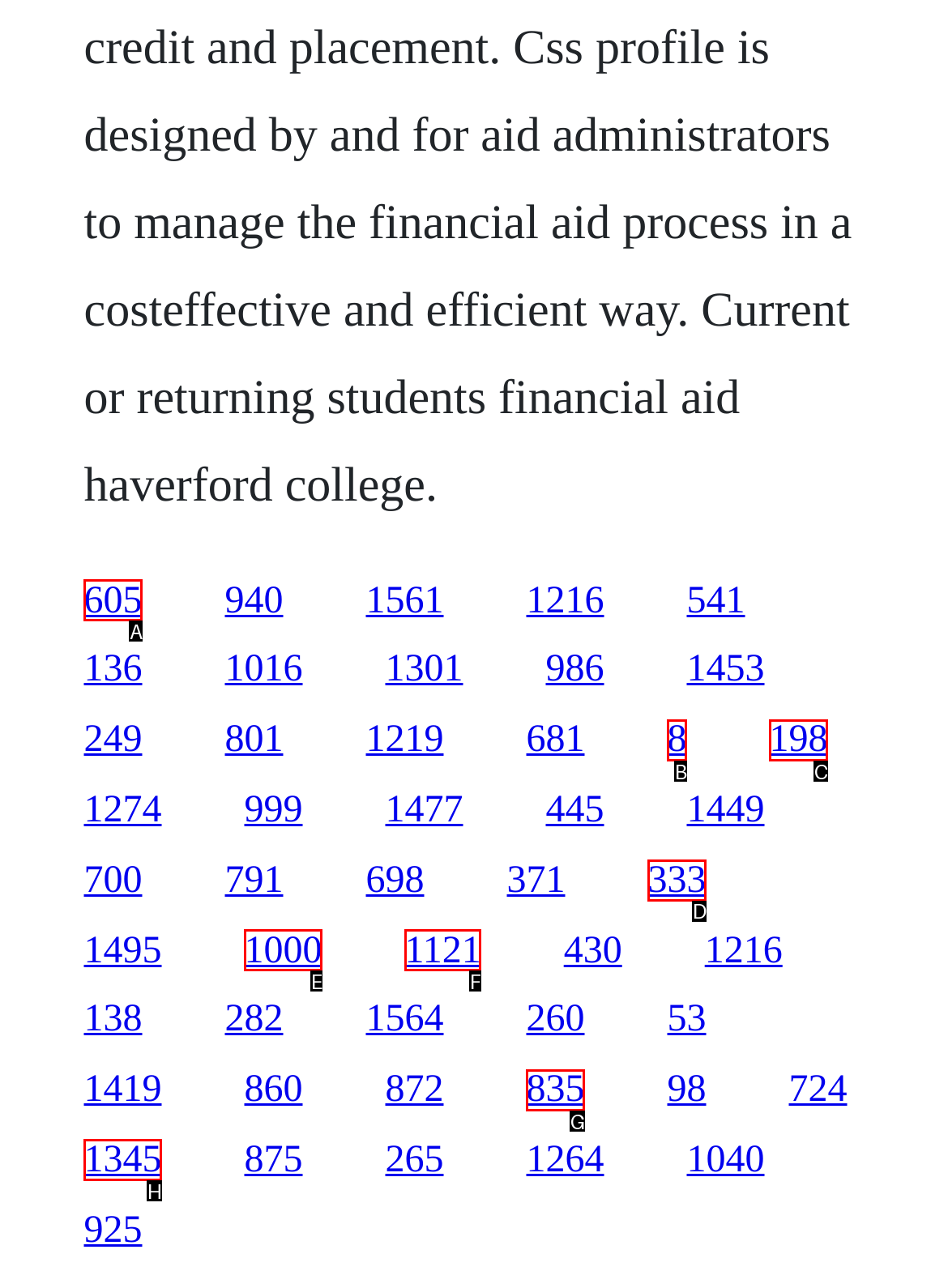With the provided description: 198, select the most suitable HTML element. Respond with the letter of the selected option.

C